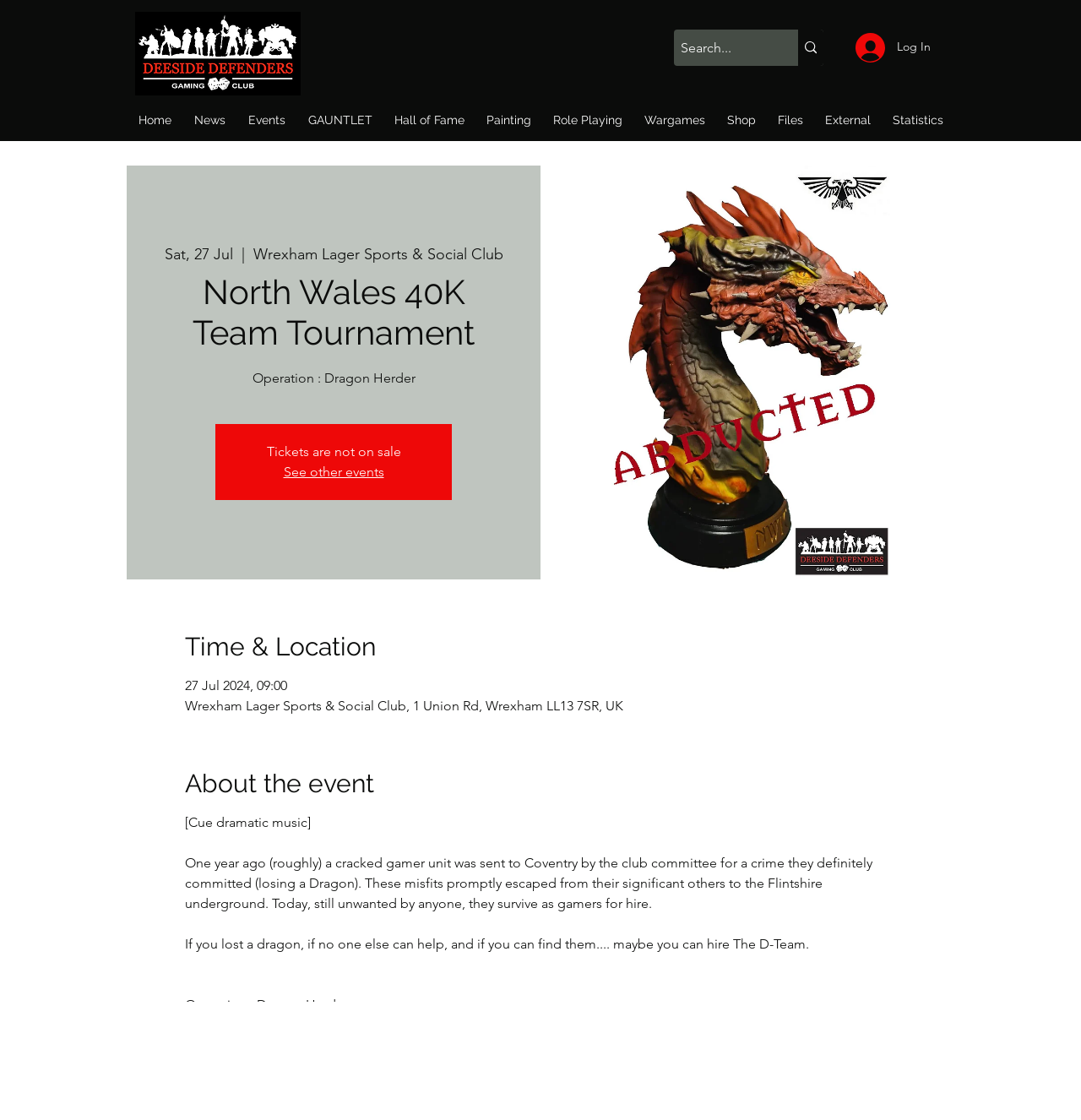Pinpoint the bounding box coordinates of the clickable element needed to complete the instruction: "Go to the home page". The coordinates should be provided as four float numbers between 0 and 1: [left, top, right, bottom].

[0.117, 0.096, 0.169, 0.118]